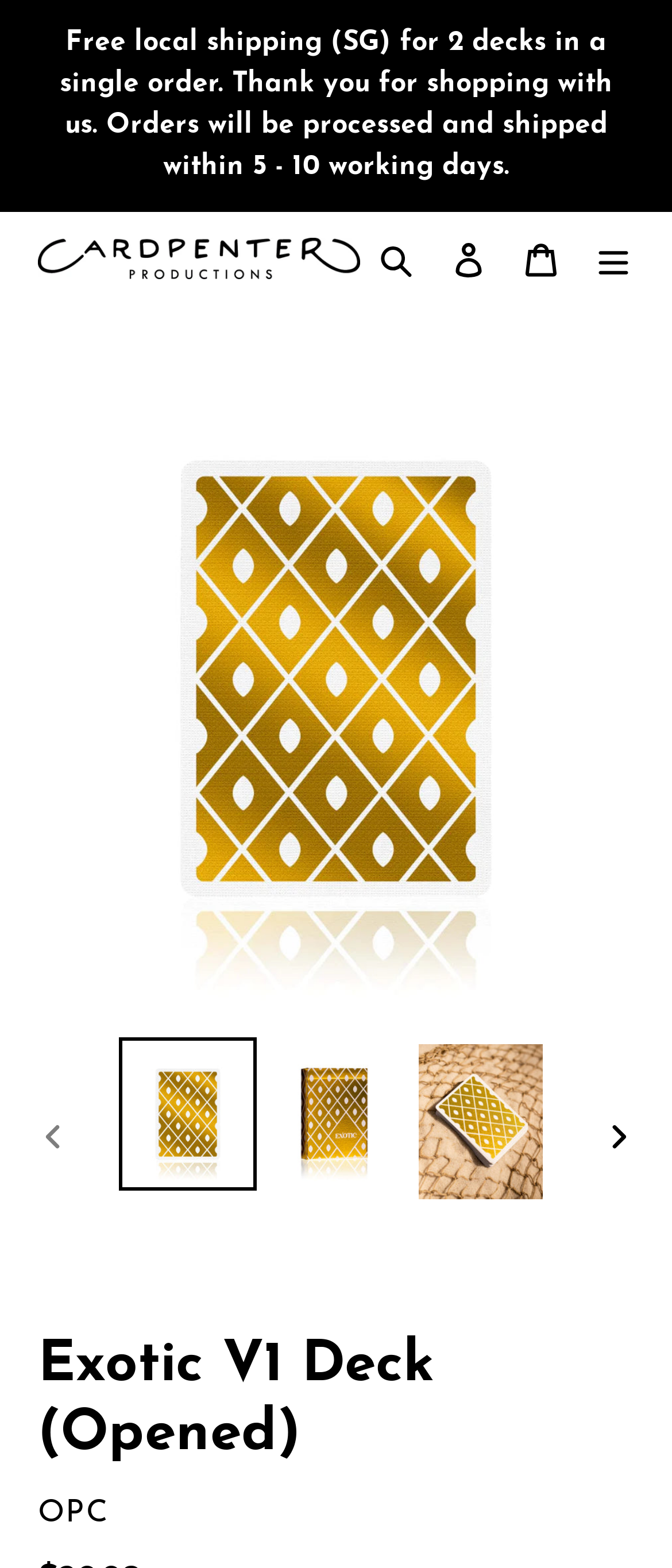Using the given element description, provide the bounding box coordinates (top-left x, top-left y, bottom-right x, bottom-right y) for the corresponding UI element in the screenshot: Next slide

[0.864, 0.702, 0.977, 0.749]